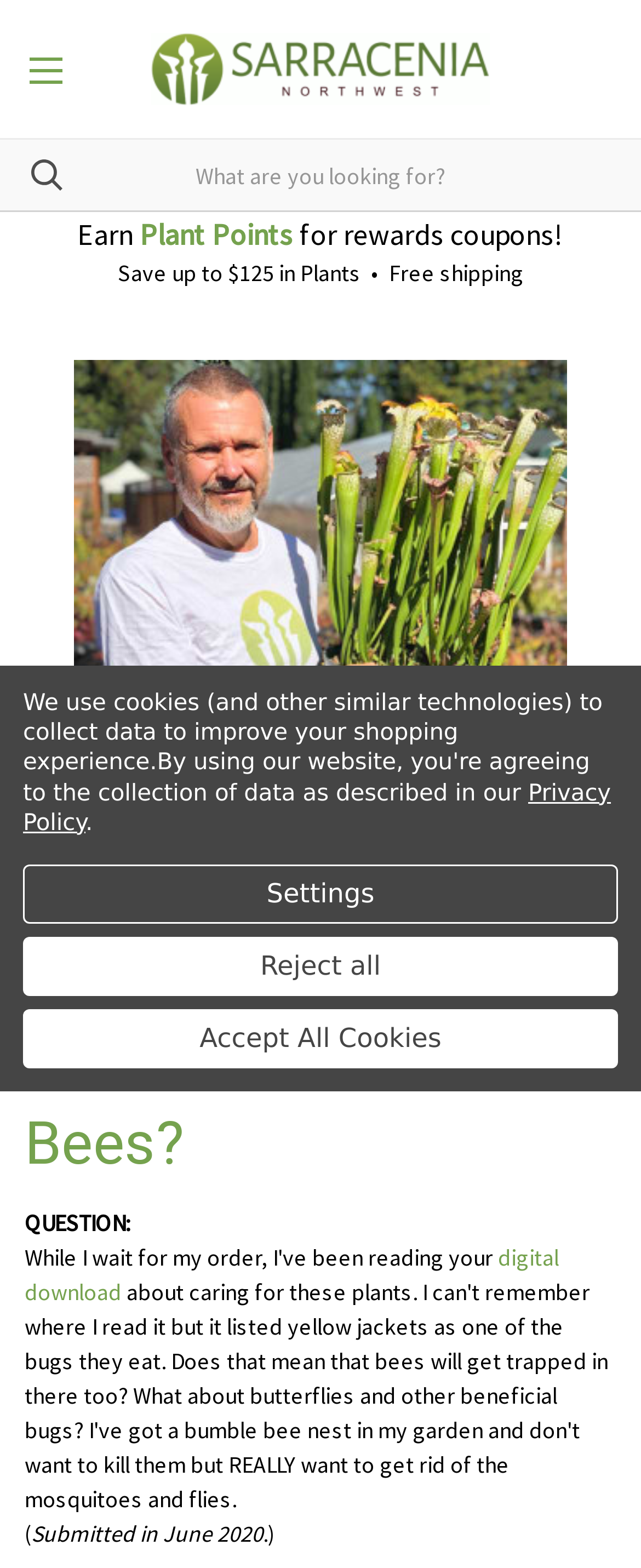Provide the bounding box coordinates of the UI element that matches the description: "name="q" placeholder="Search for articles..."".

None